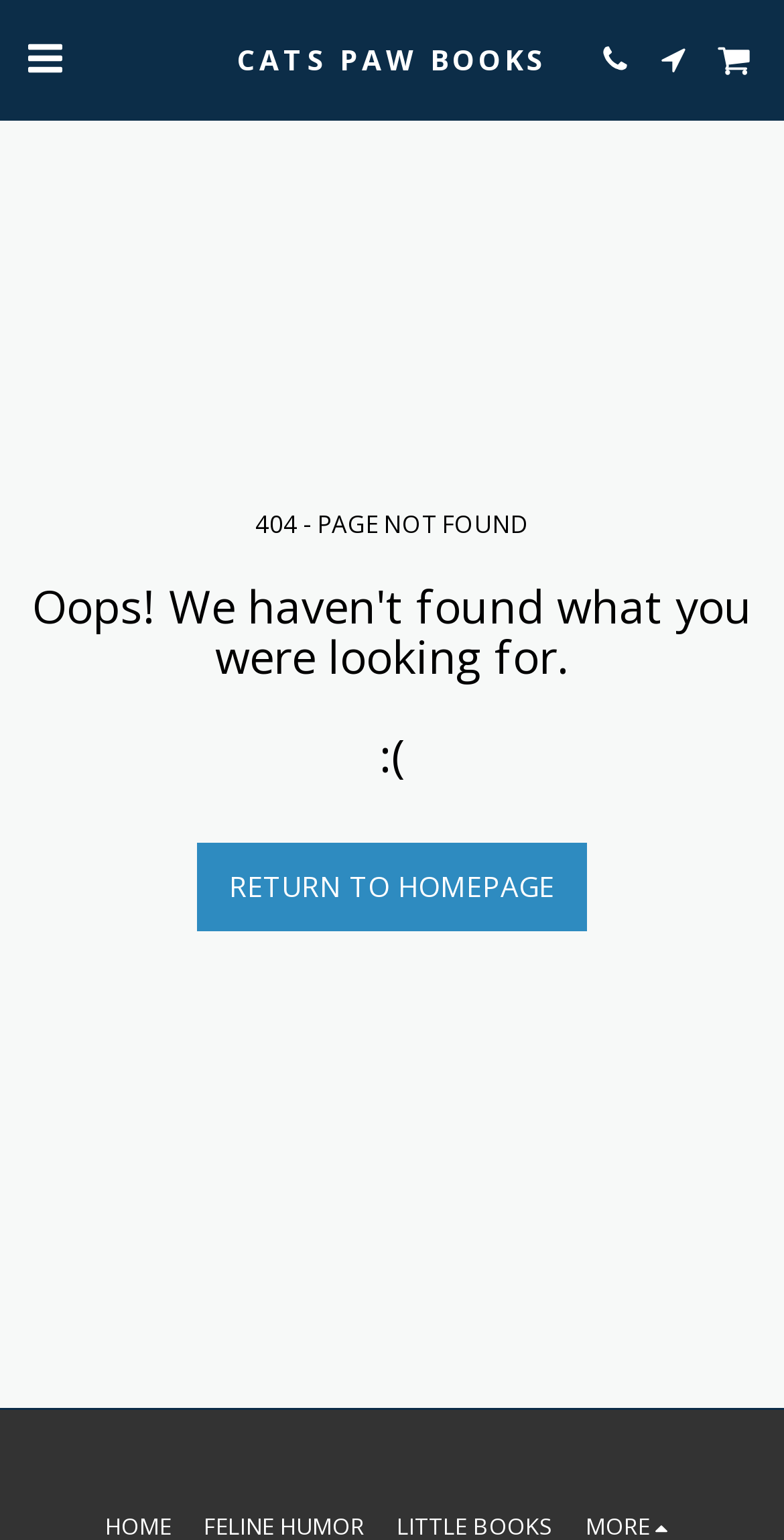Generate the text of the webpage's primary heading.

Oops! We haven't found what you were looking for.

:(